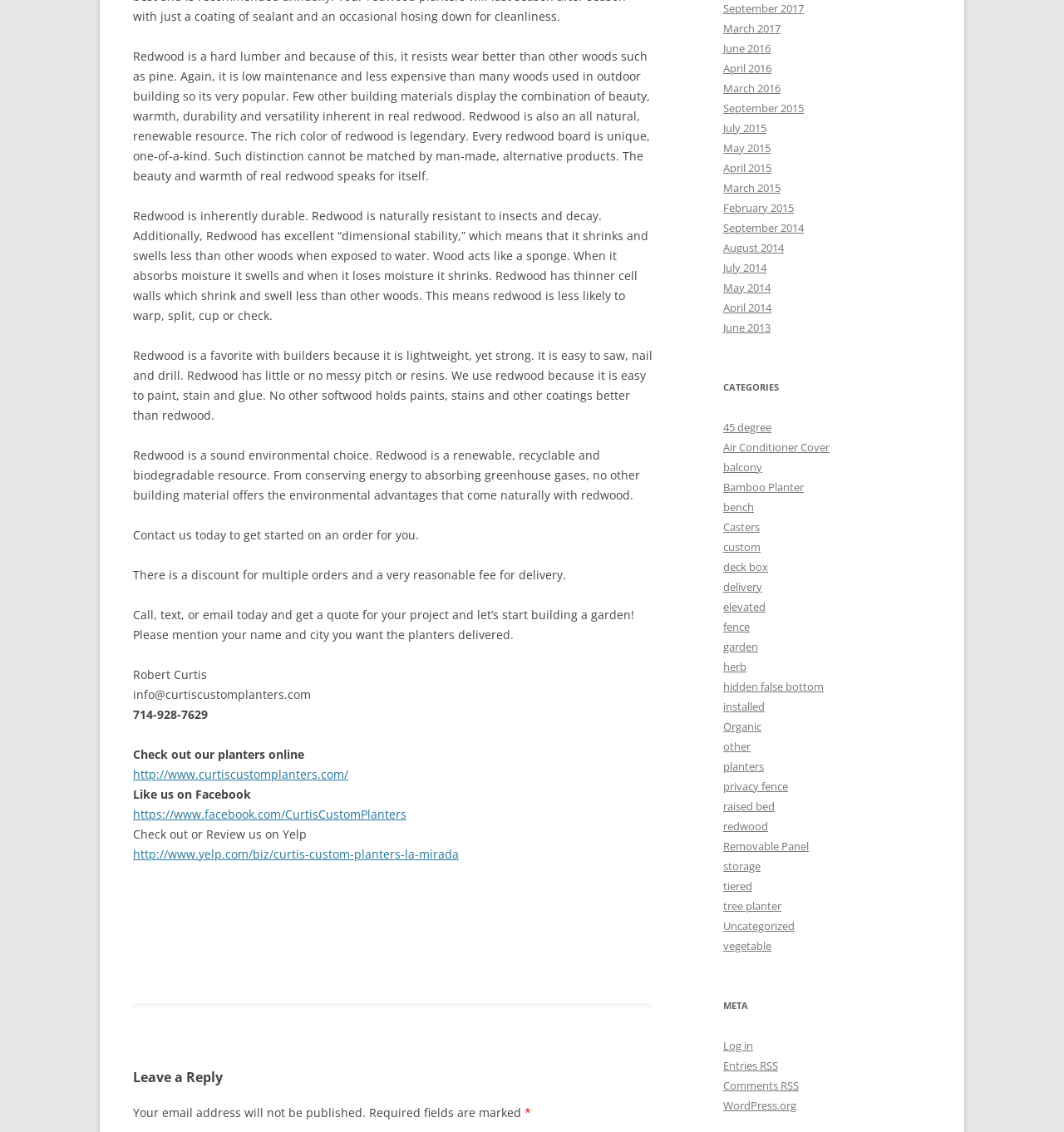Determine the bounding box coordinates of the UI element described below. Use the format (top-left x, top-left y, bottom-right x, bottom-right y) with floating point numbers between 0 and 1: raised bed

[0.68, 0.705, 0.728, 0.719]